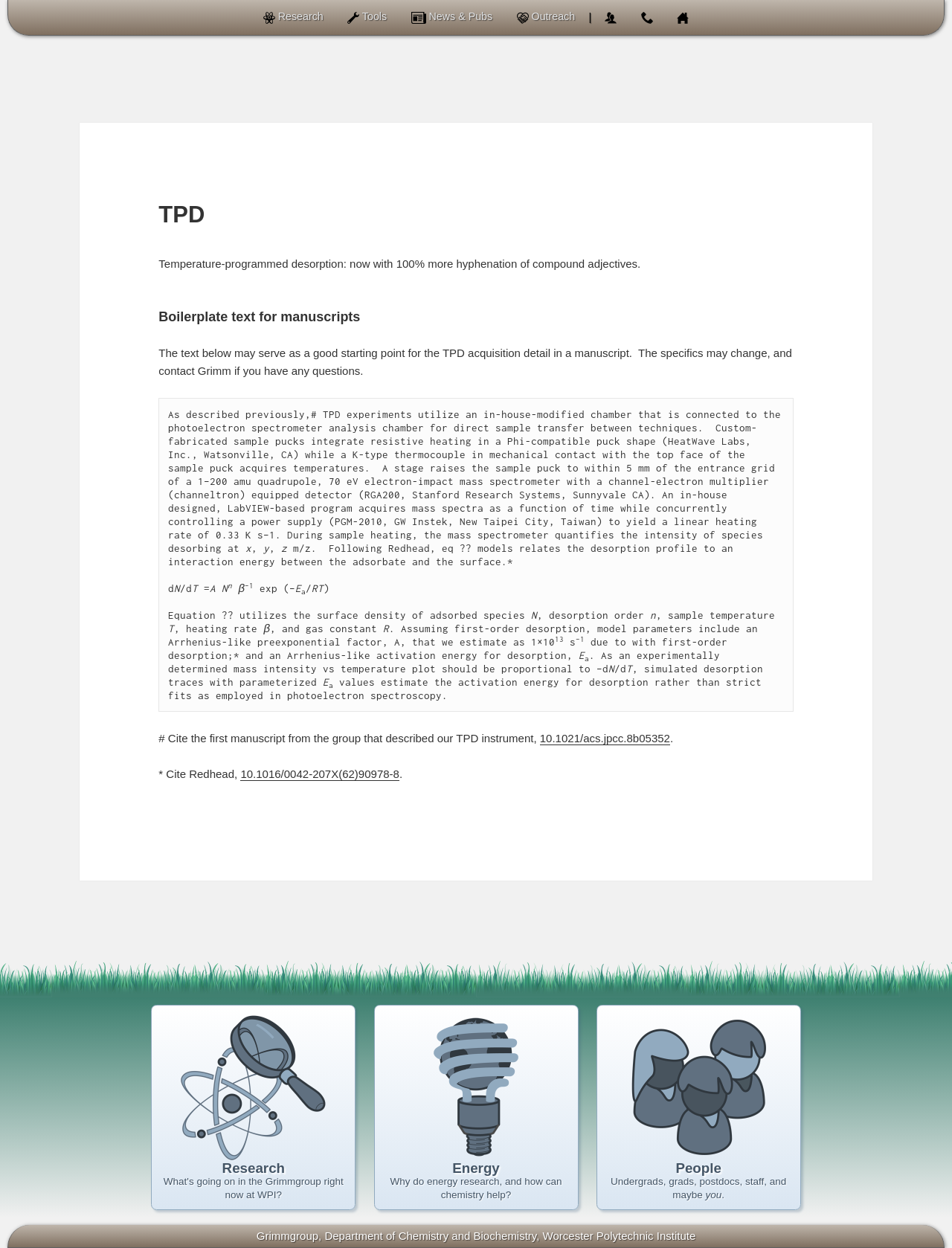Can you find the bounding box coordinates for the element to click on to achieve the instruction: "Read the 'TPD' article"?

[0.167, 0.162, 0.833, 0.183]